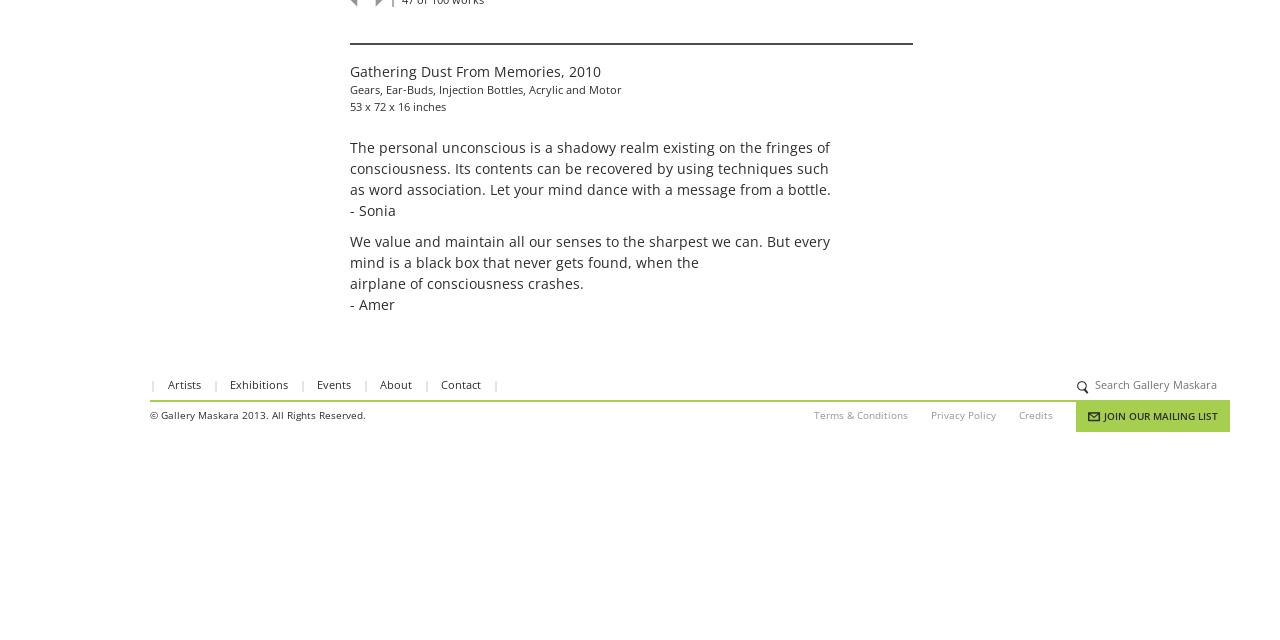Determine the bounding box coordinates (top-left x, top-left y, bottom-right x, bottom-right y) of the UI element described in the following text: eJoin our mailing list

[0.841, 0.627, 0.961, 0.675]